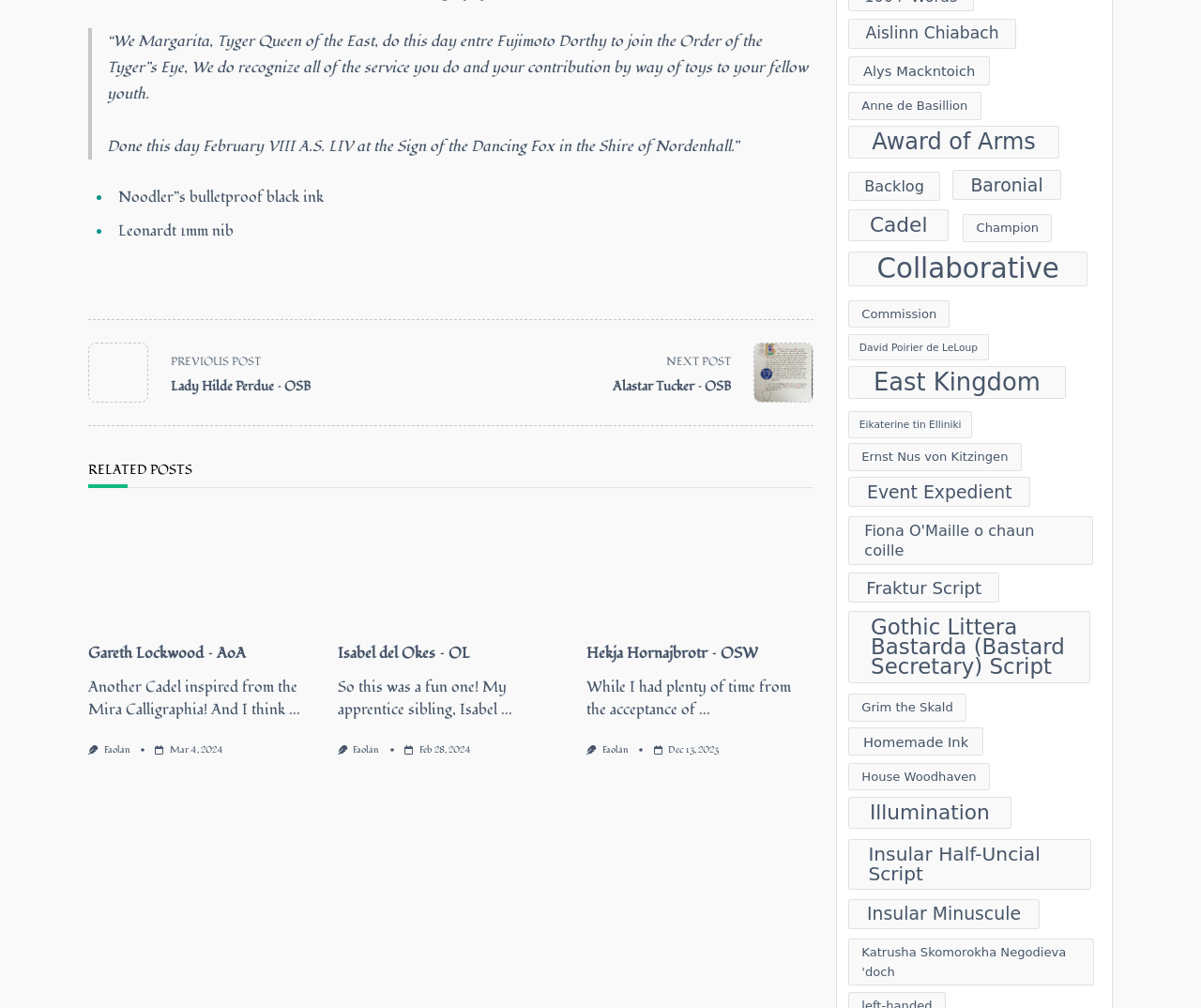Reply to the question with a brief word or phrase: What is the text of the blockquote element?

We Margarita, Tyger Queen of the East, do this day entre Fujimoto Dorthy to join the Order of the Tyger’s Eye, We do recognize all of the service you do and your contribution by way of toys to your fellow youth.